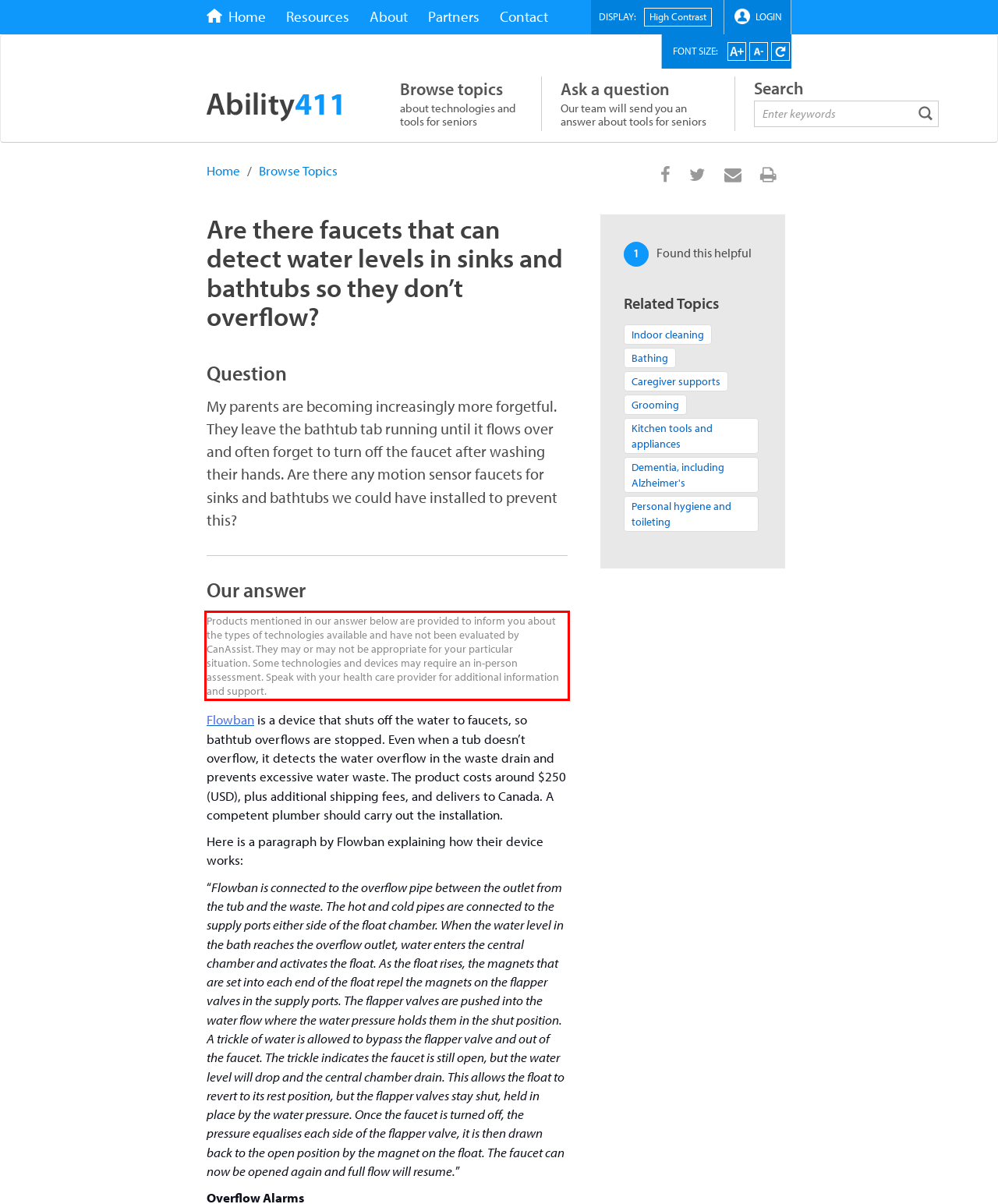Given a screenshot of a webpage, identify the red bounding box and perform OCR to recognize the text within that box.

Products mentioned in our answer below are provided to inform you about the types of technologies available and have not been evaluated by CanAssist. They may or may not be appropriate for your particular situation. Some technologies and devices may require an in-person assessment. Speak with your health care provider for additional information and support.